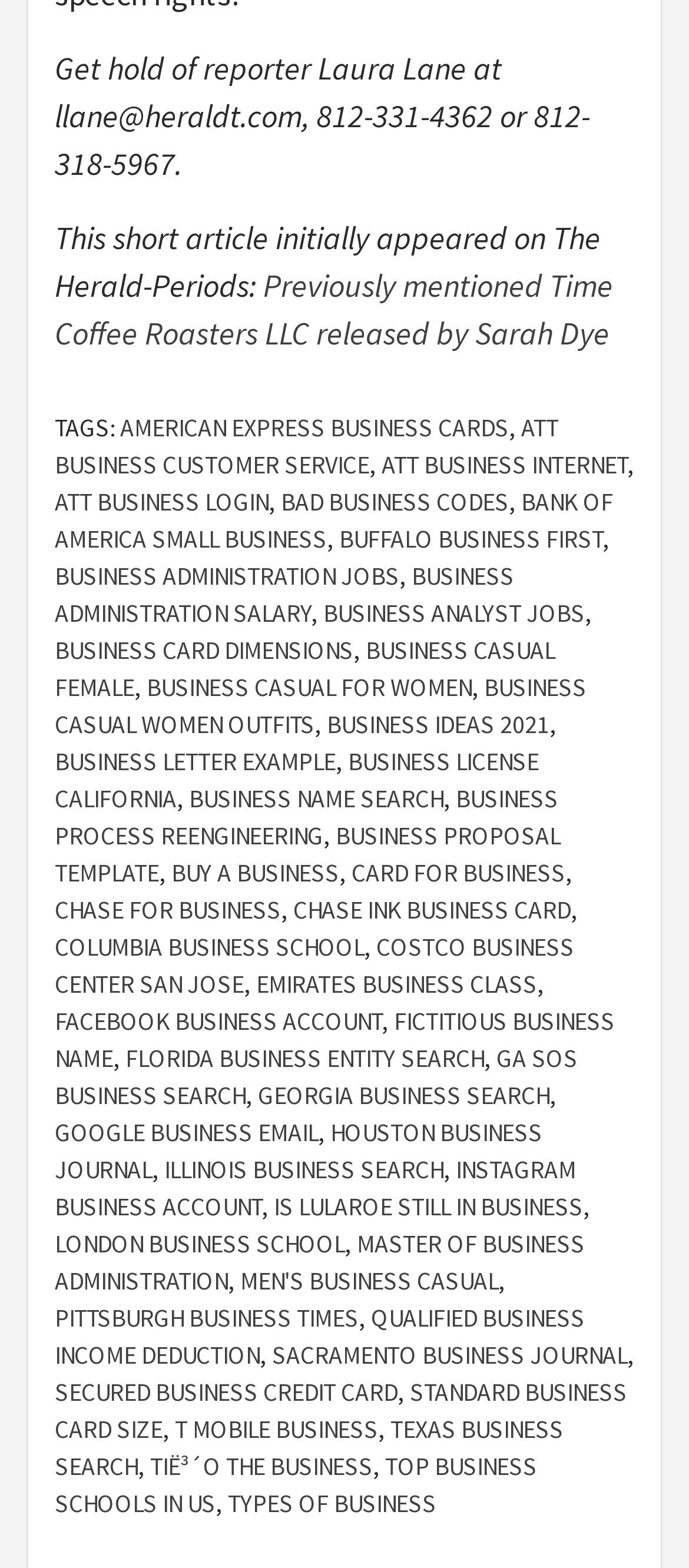What is the topic of the article?
Can you give a detailed and elaborate answer to the question?

The article appears to be about business, as it mentions various business-related terms and phrases, such as 'American Express Business Cards', 'ATT Business Customer Service', and 'Business Administration Jobs'.